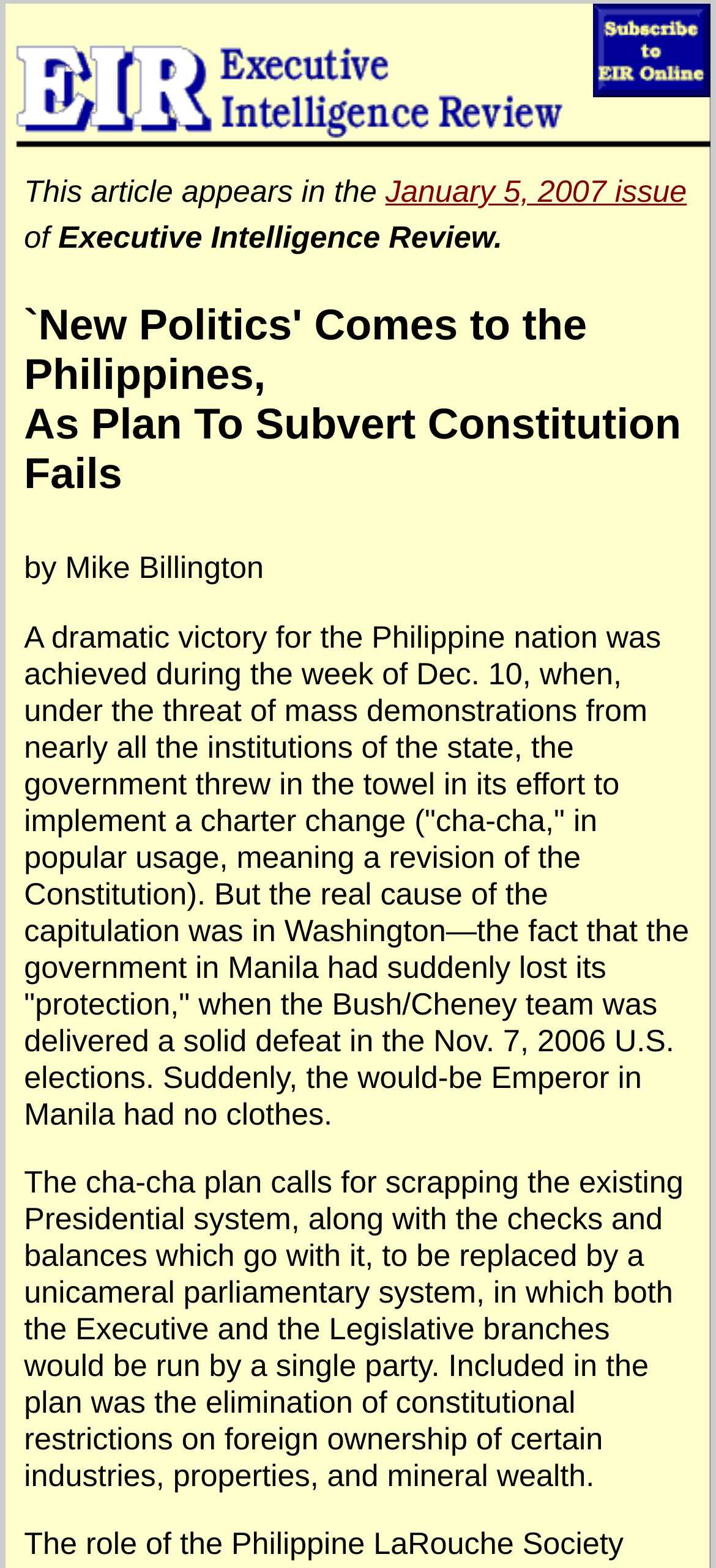Create a detailed summary of the webpage's content and design.

The webpage appears to be a news article page. At the top left, there is a link to "Back to home page". On the top right, there is a link to "Subscribe to EIR Online" accompanied by a small image. 

Below the top links, there is a section that indicates the article's publication information, including the issue date "January 5, 2007" and the publication name "Executive Intelligence Review". 

The main article title "`New Politics' Comes to the Philippines, As Plan To Subvert Constitution Fails" is prominently displayed below the publication information. The author's name, "Mike Billington", is mentioned below the title. 

The article's content is divided into two paragraphs. The first paragraph describes a dramatic victory for the Philippine nation, achieved when the government abandoned its effort to implement a charter change. The second paragraph explains the details of the cha-cha plan, which includes replacing the Presidential system with a unicameral parliamentary system and eliminating constitutional restrictions on foreign ownership of certain industries.